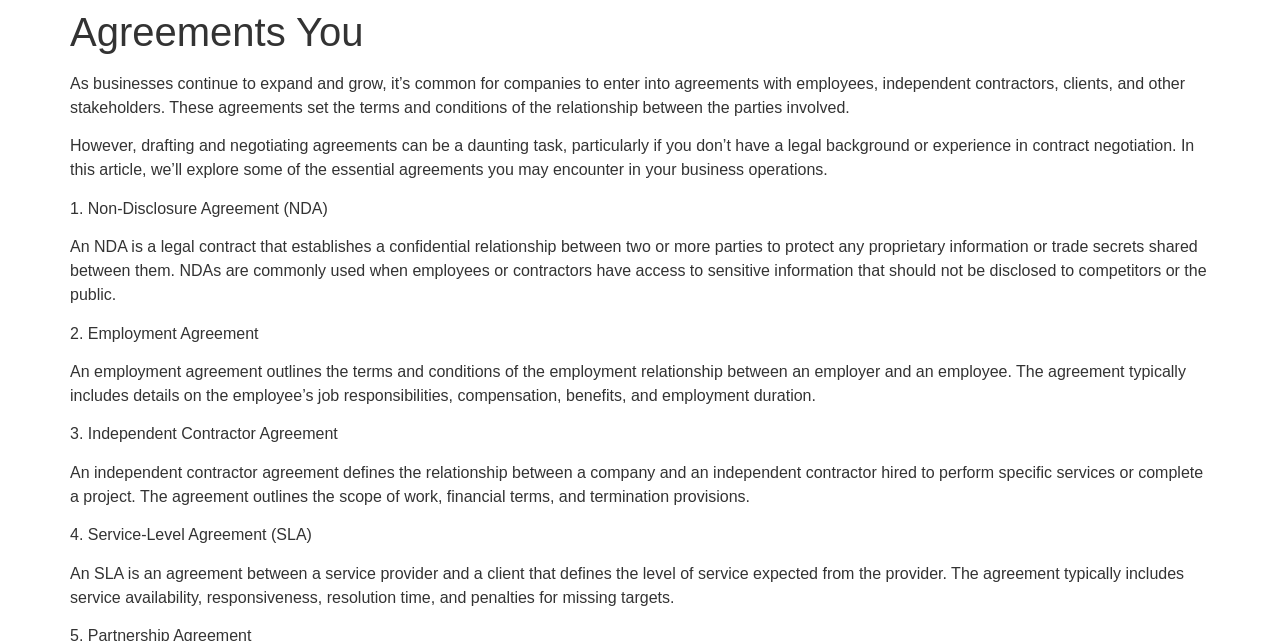Answer the question with a brief word or phrase:
What is the main topic of this article?

Essential agreements in business operations